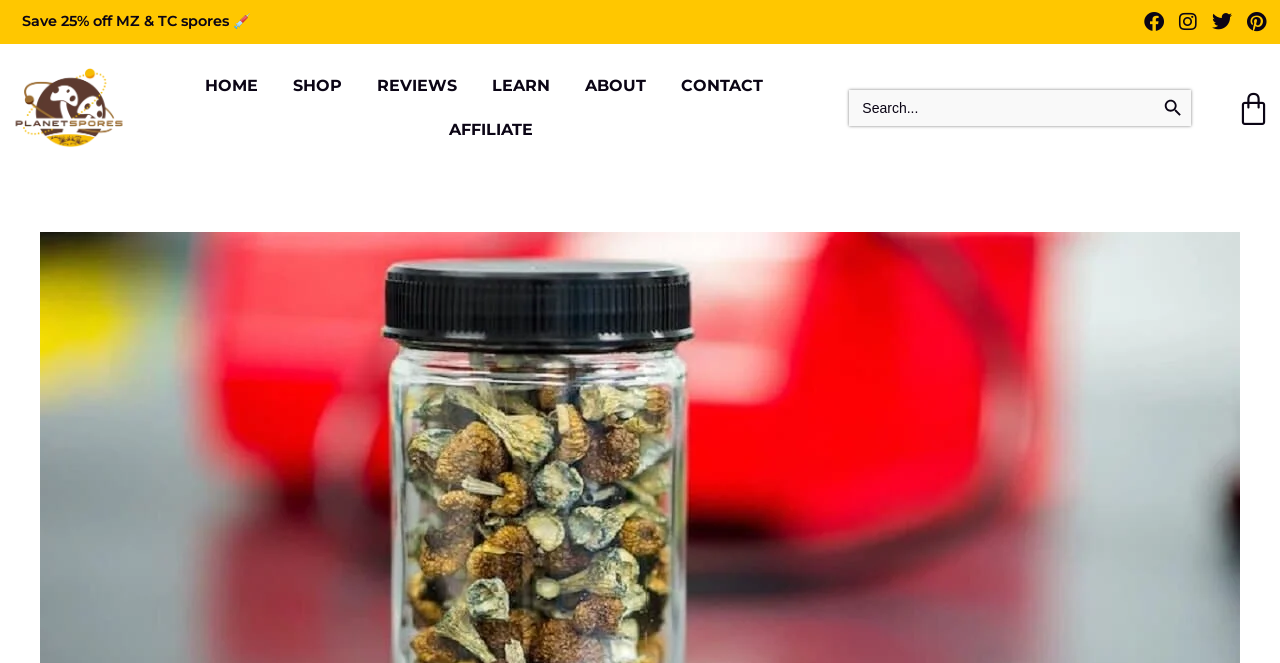Kindly determine the bounding box coordinates for the area that needs to be clicked to execute this instruction: "Check reviews".

[0.287, 0.097, 0.365, 0.163]